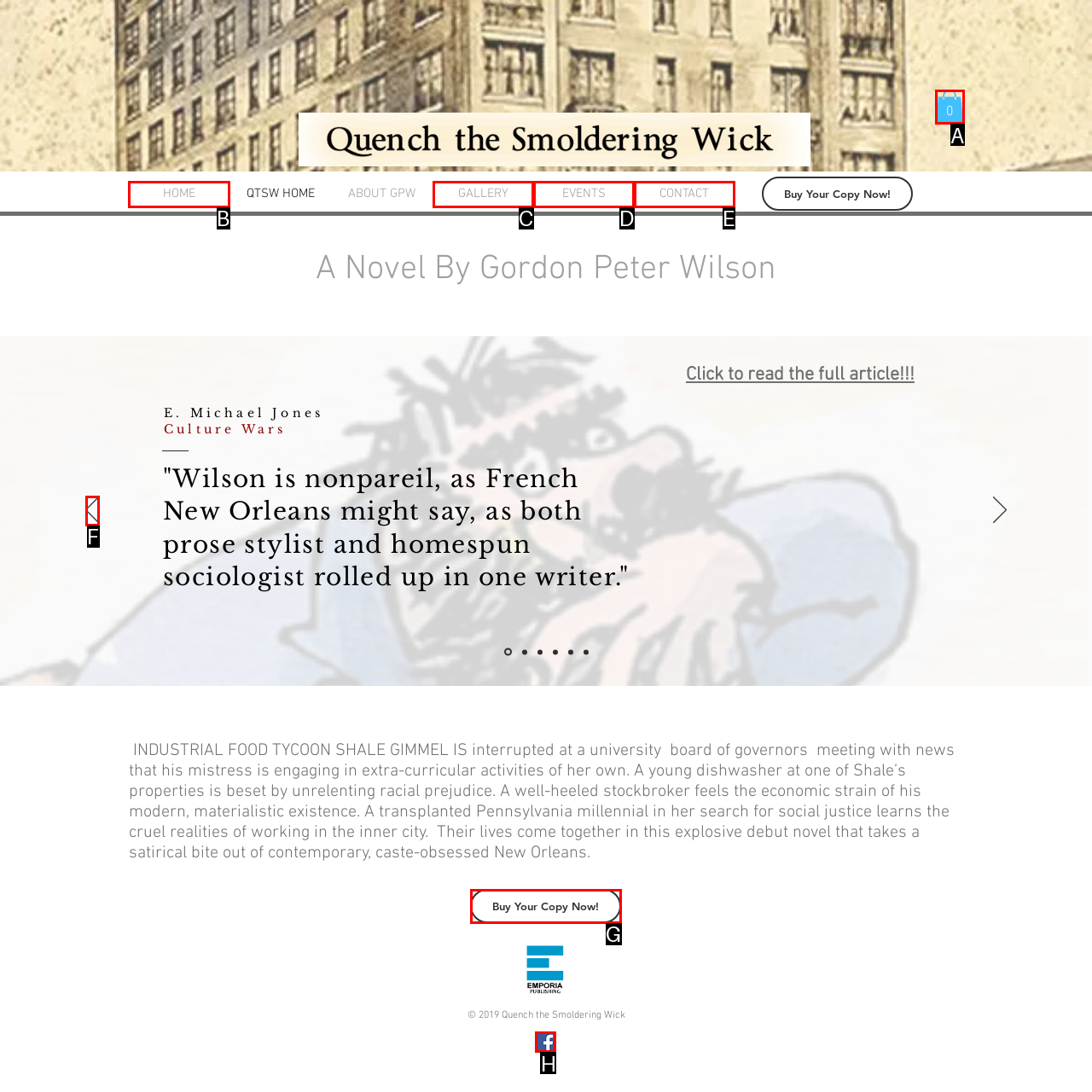Select the letter associated with the UI element you need to click to perform the following action: Click the 'Facebook Social Icon'
Reply with the correct letter from the options provided.

H